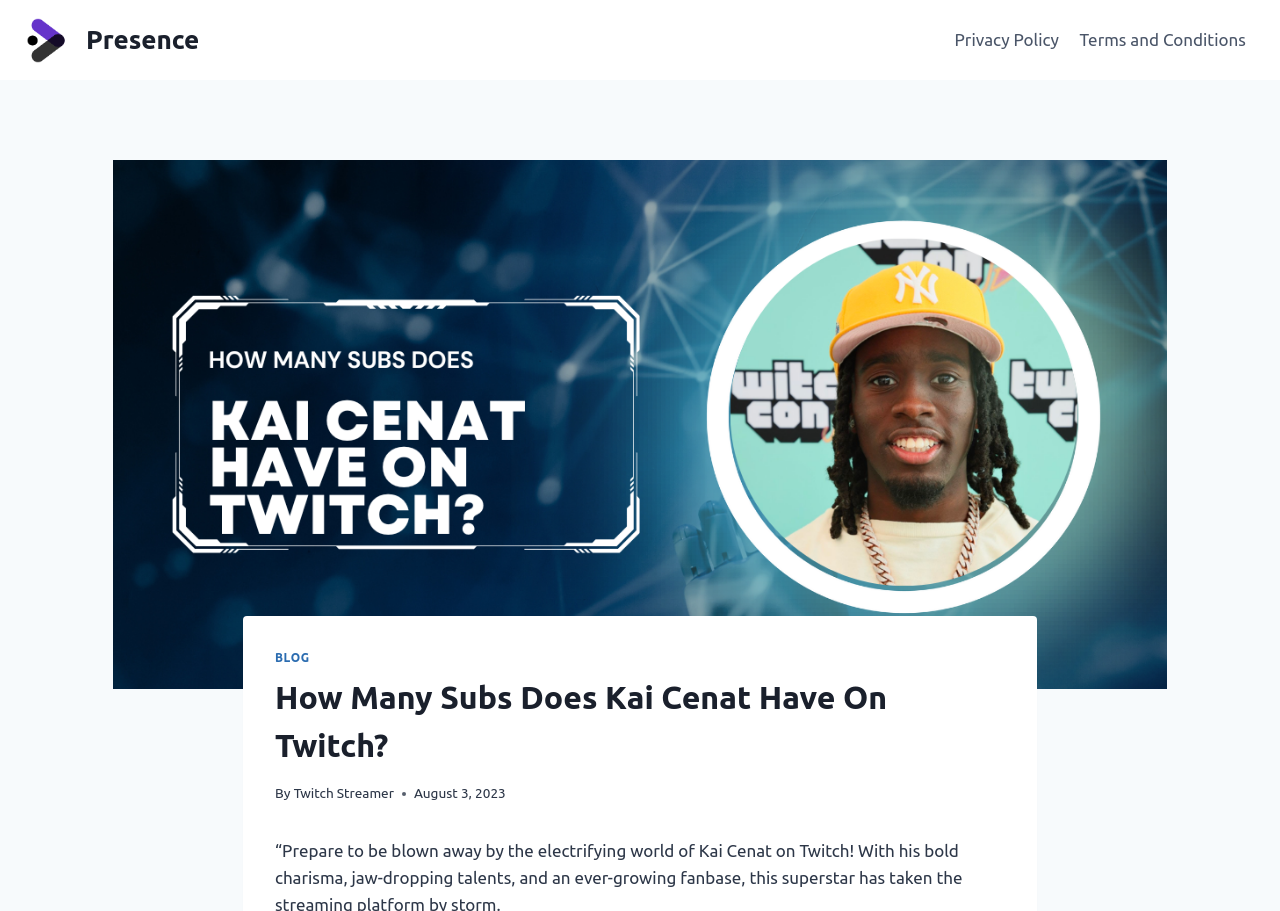Determine the bounding box coordinates in the format (top-left x, top-left y, bottom-right x, bottom-right y). Ensure all values are floating point numbers between 0 and 1. Identify the bounding box of the UI element described by: Self-Registration & Communication Portal

None